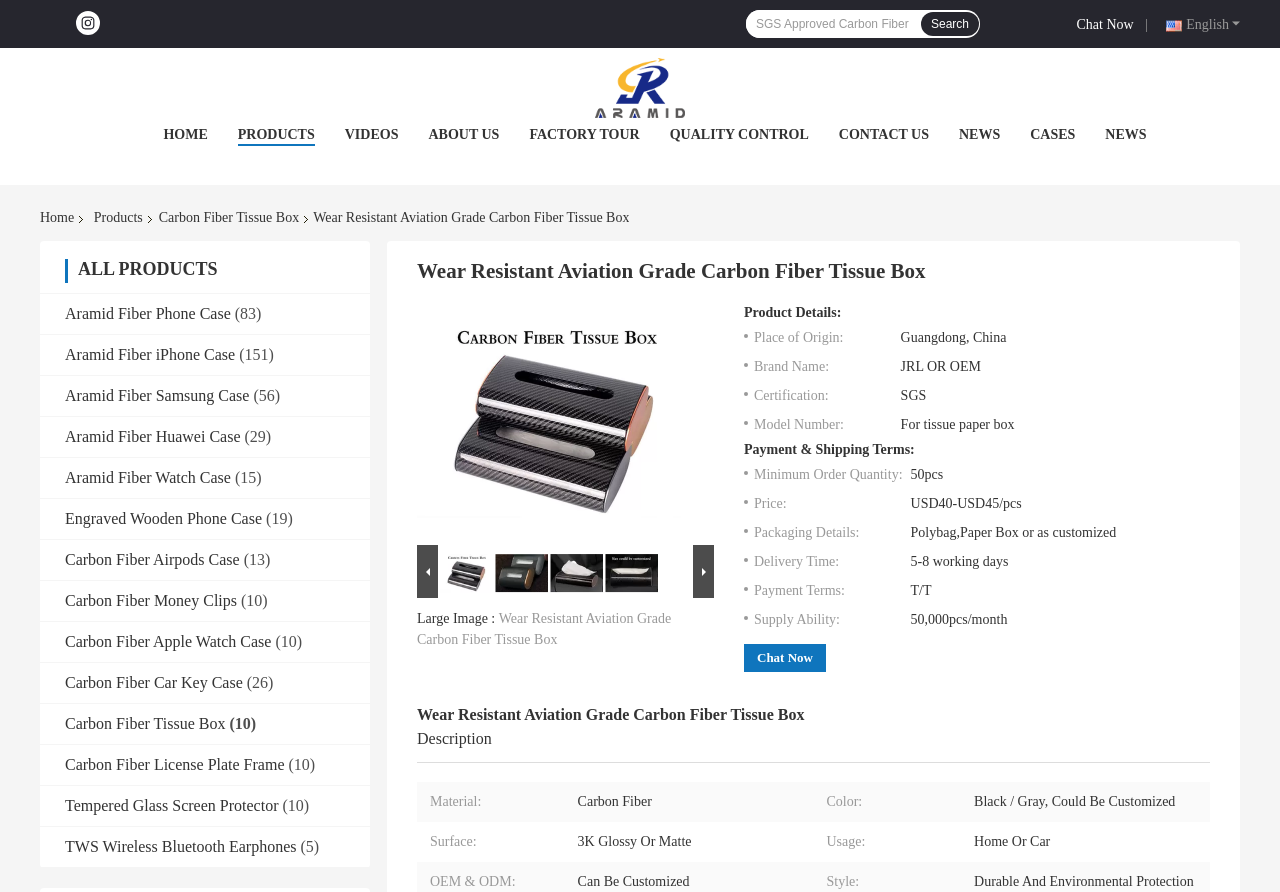Identify the bounding box coordinates for the element that needs to be clicked to fulfill this instruction: "Visit the company's Instagram page". Provide the coordinates in the format of four float numbers between 0 and 1: [left, top, right, bottom].

[0.055, 0.012, 0.083, 0.041]